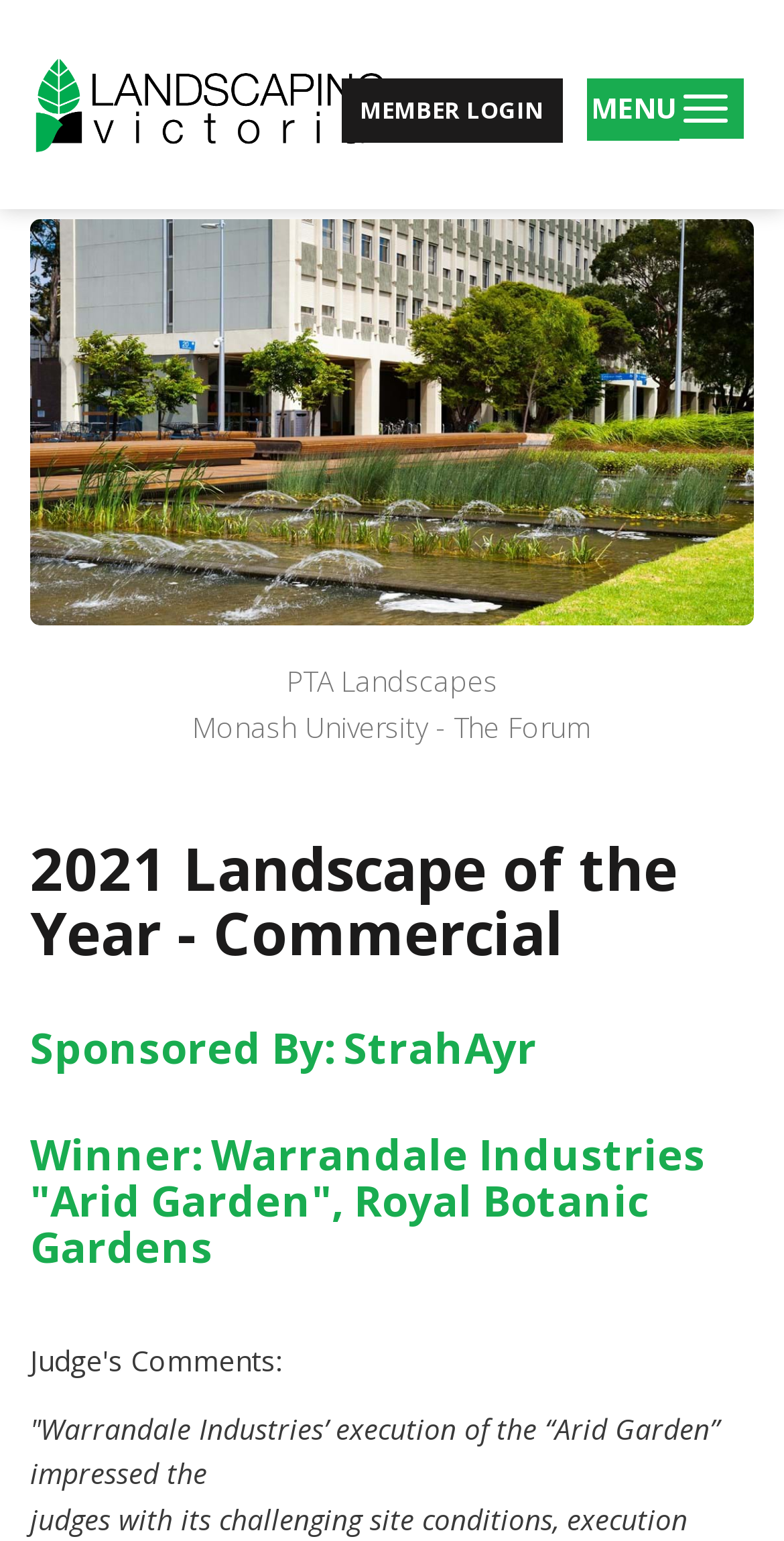Given the element description "StrahAyr" in the screenshot, predict the bounding box coordinates of that UI element.

[0.438, 0.661, 0.685, 0.698]